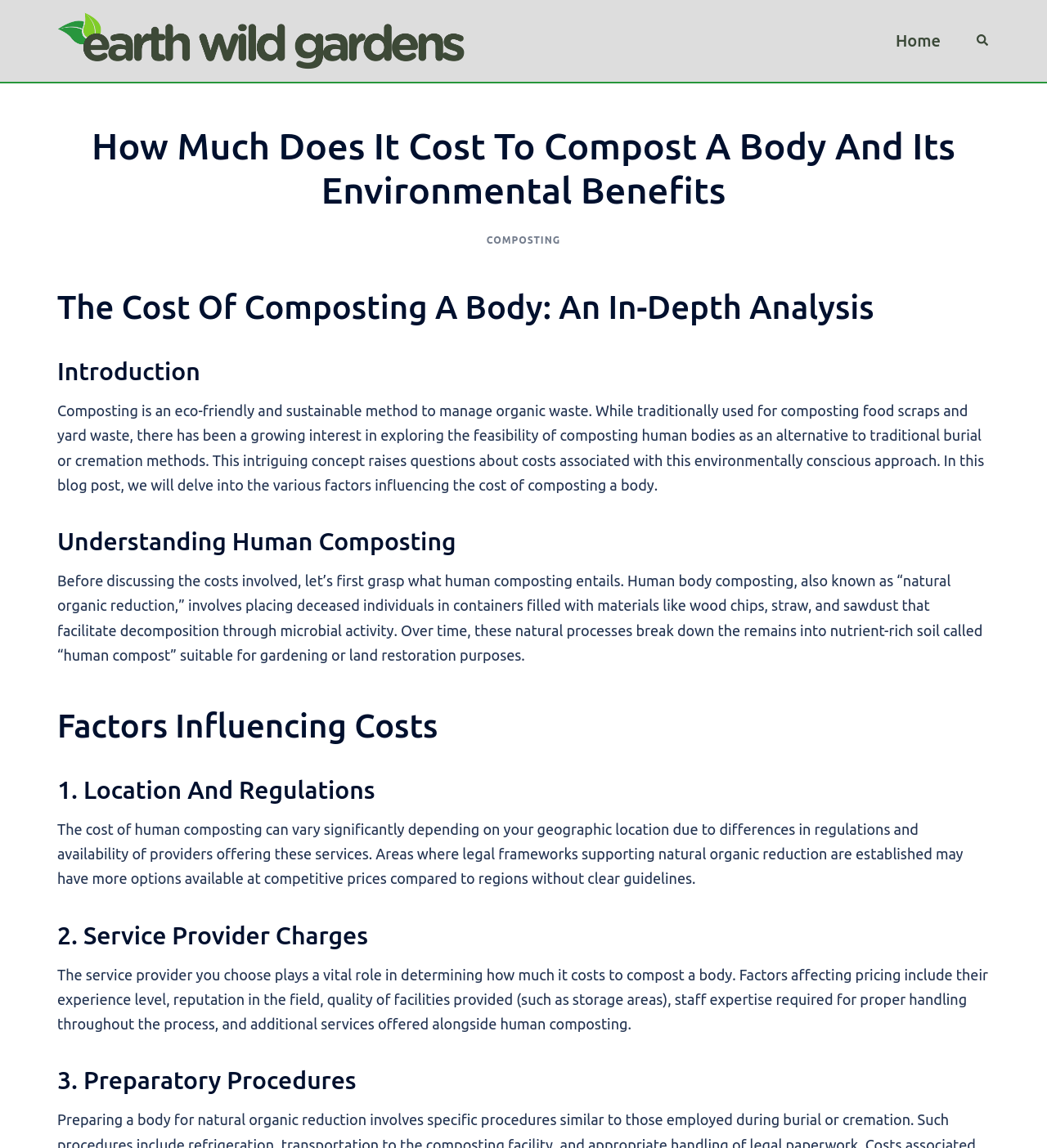From the image, can you give a detailed response to the question below:
What is the website's name?

The website's name can be found at the top left corner of the webpage, where it says 'Earth Wild Gardens' in a link format.